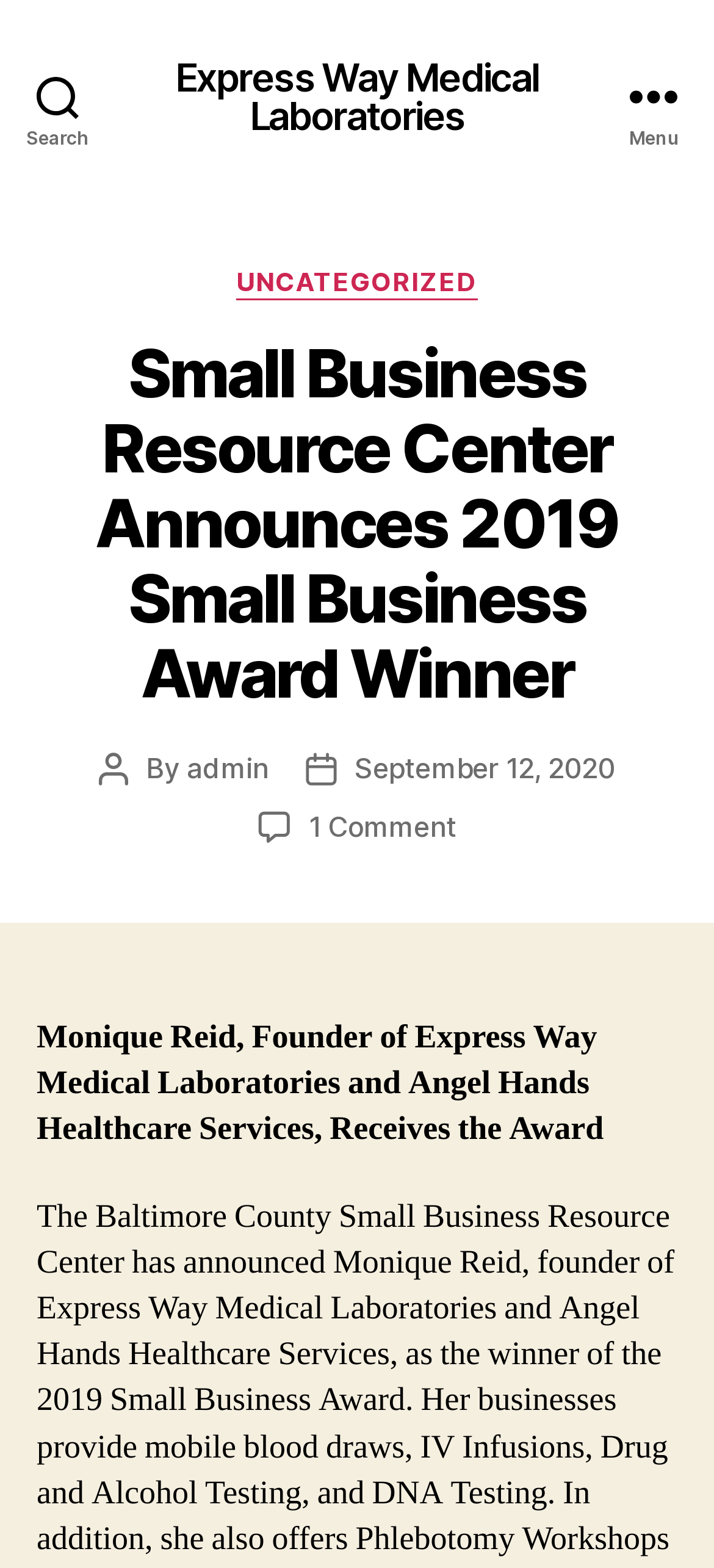Please study the image and answer the question comprehensively:
What is the date of the post?

I found the answer by looking at the link 'September 12, 2020' which is a child element of the header and is labeled as 'Post date'.